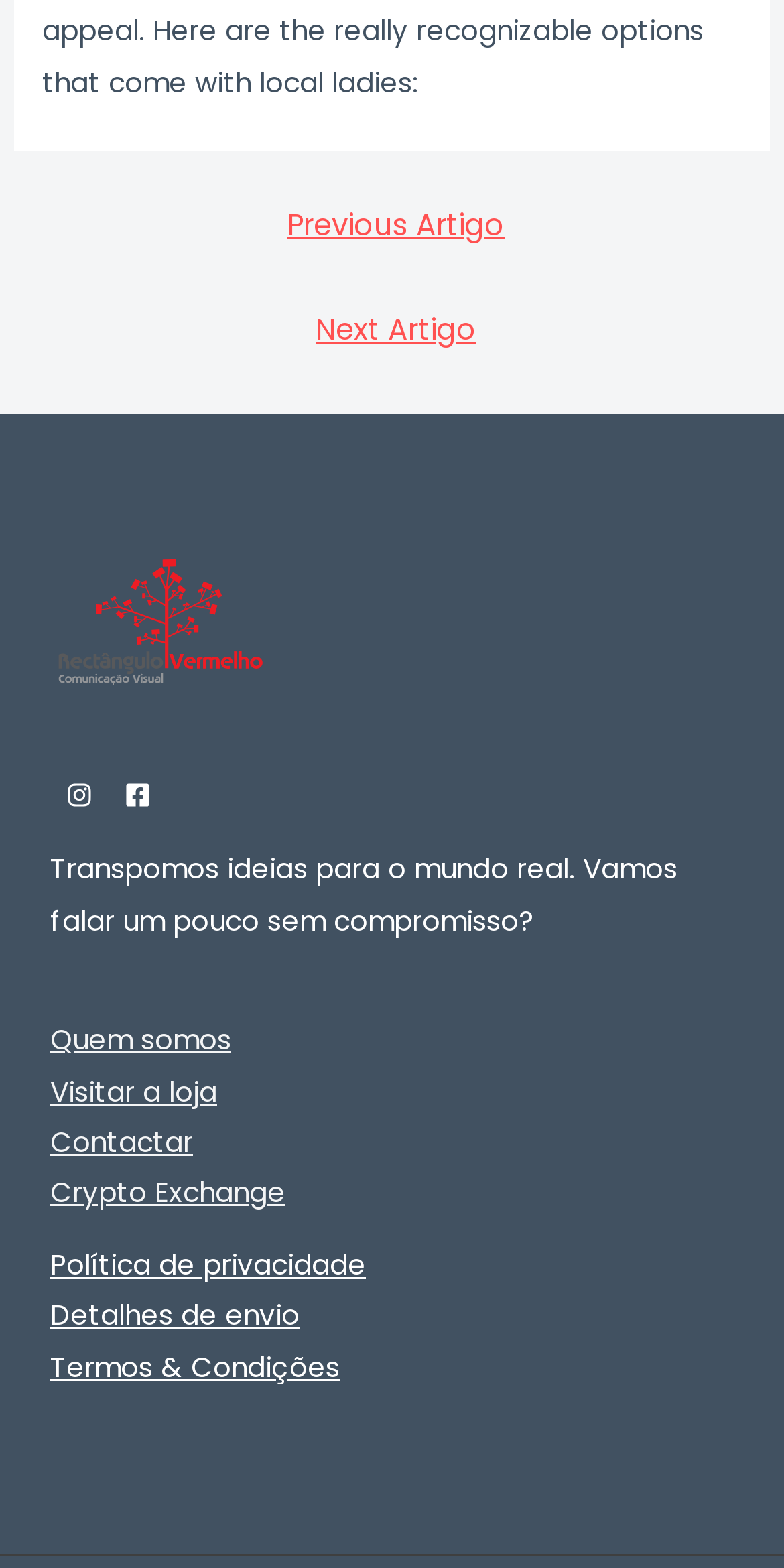Identify the bounding box coordinates necessary to click and complete the given instruction: "Navigate to previous article".

[0.024, 0.125, 0.986, 0.168]